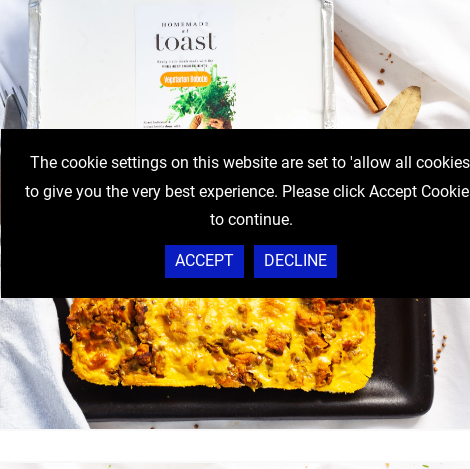Please study the image and answer the question comprehensively:
What is the characteristic of the topping of the Vegetarian Bobotie?

According to the caption, the topping of the Vegetarian Bobotie is characterized by its 'golden, crispy' appearance, indicating that it is well-cooked and flavorful.